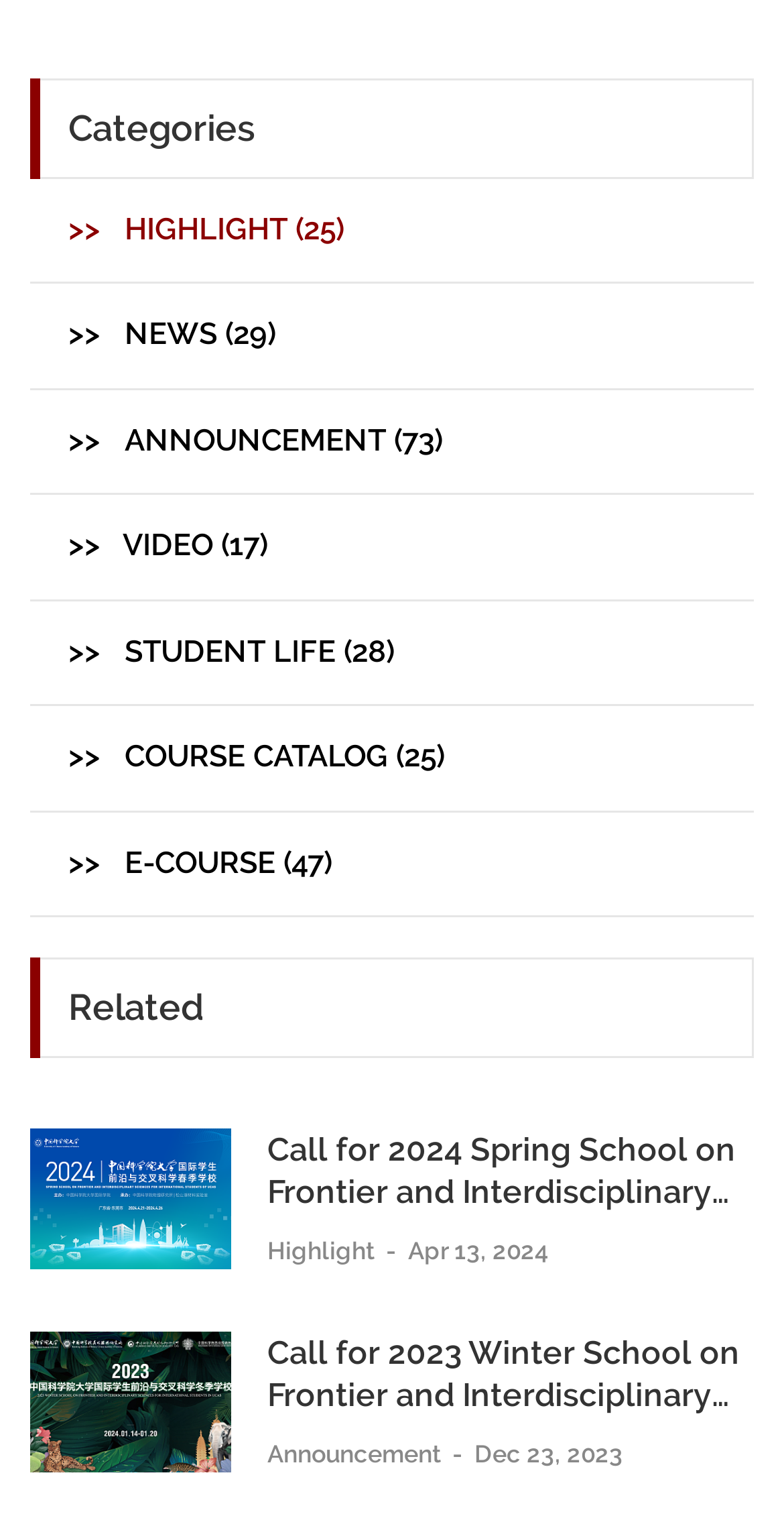Determine the bounding box coordinates of the region that needs to be clicked to achieve the task: "Browse NEWS".

[0.049, 0.187, 0.951, 0.256]